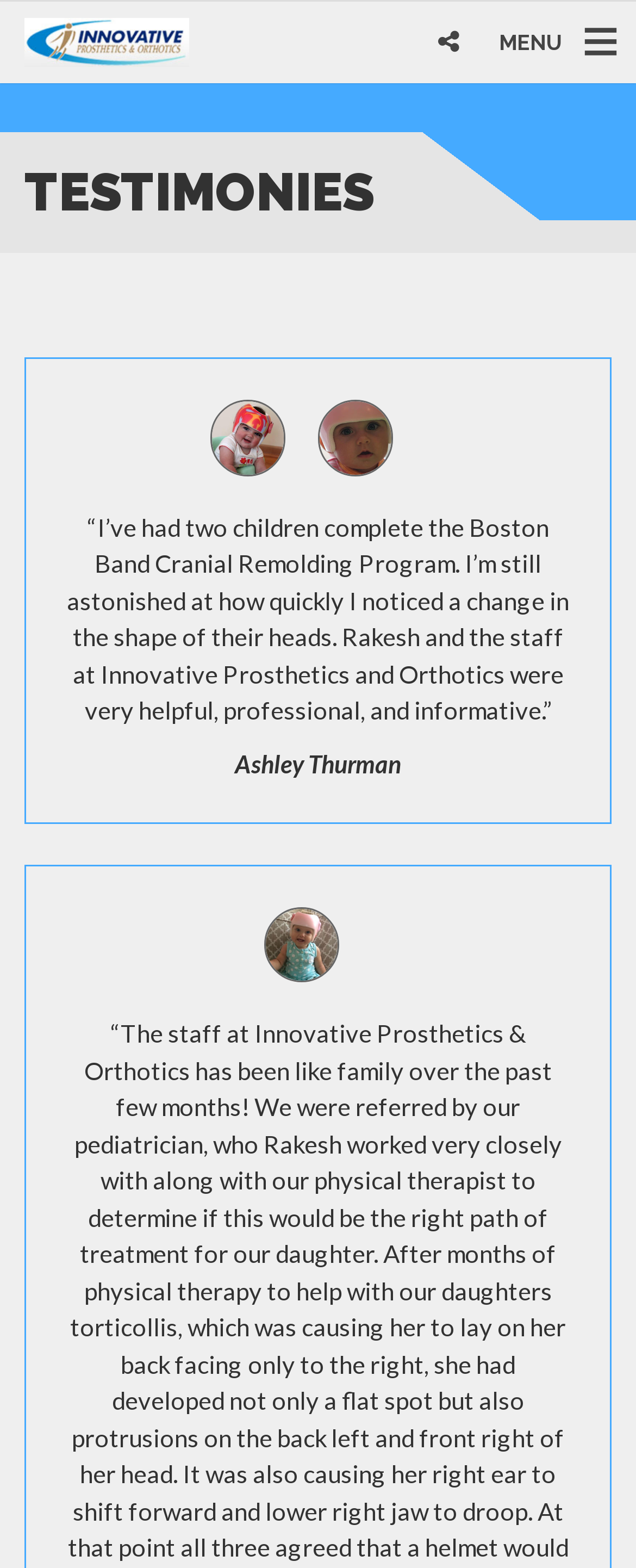Generate an in-depth caption that captures all aspects of the webpage.

The webpage is about testimonies related to a prosthetics and orthotics company in the USA. At the top left, there is a link to "HealthFlex" accompanied by an image with the same name. On the top right, there is a link with an icon represented by a Unicode character, and next to it, a "MENU" text. 

Below the top section, a prominent heading "TESTIMONIES" is centered. 

The main content area features a series of testimonies. The first testimony is from Ashley Thurman, with two images of her children, jthurman and thurman, placed side by side above her quote. The quote is a lengthy text that describes her positive experience with the Boston Band Cranial Remolding Program. Below the quote, her name "Ashley Thurman" is written. 

To the right of Ashley's testimony, there is an image of someone named Meyer.